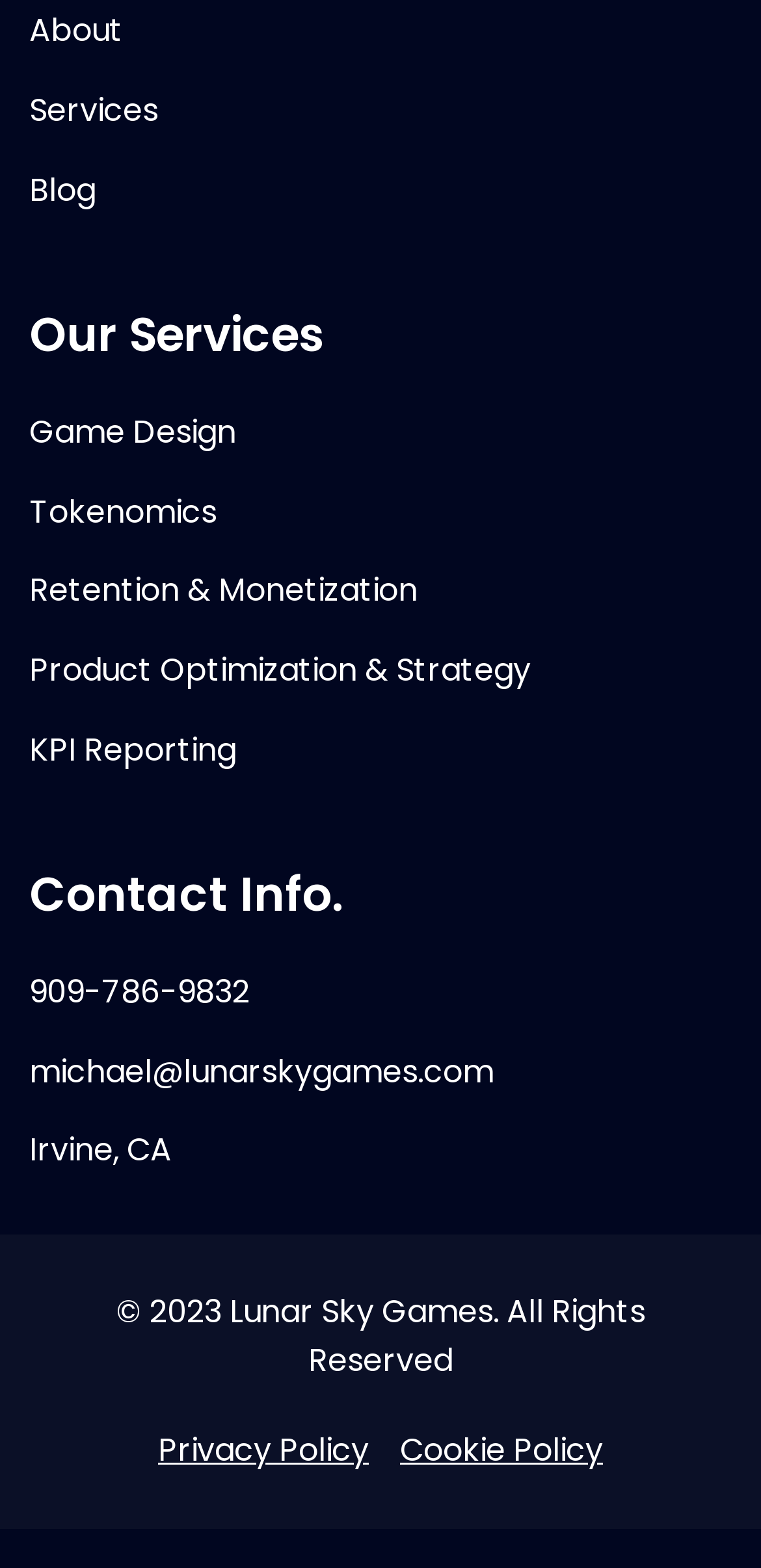What is the company name?
Look at the image and respond to the question as thoroughly as possible.

The company name can be inferred from the copyright information at the bottom of the page, which states '© 2023 Lunar Sky Games. All Rights Reserved'.